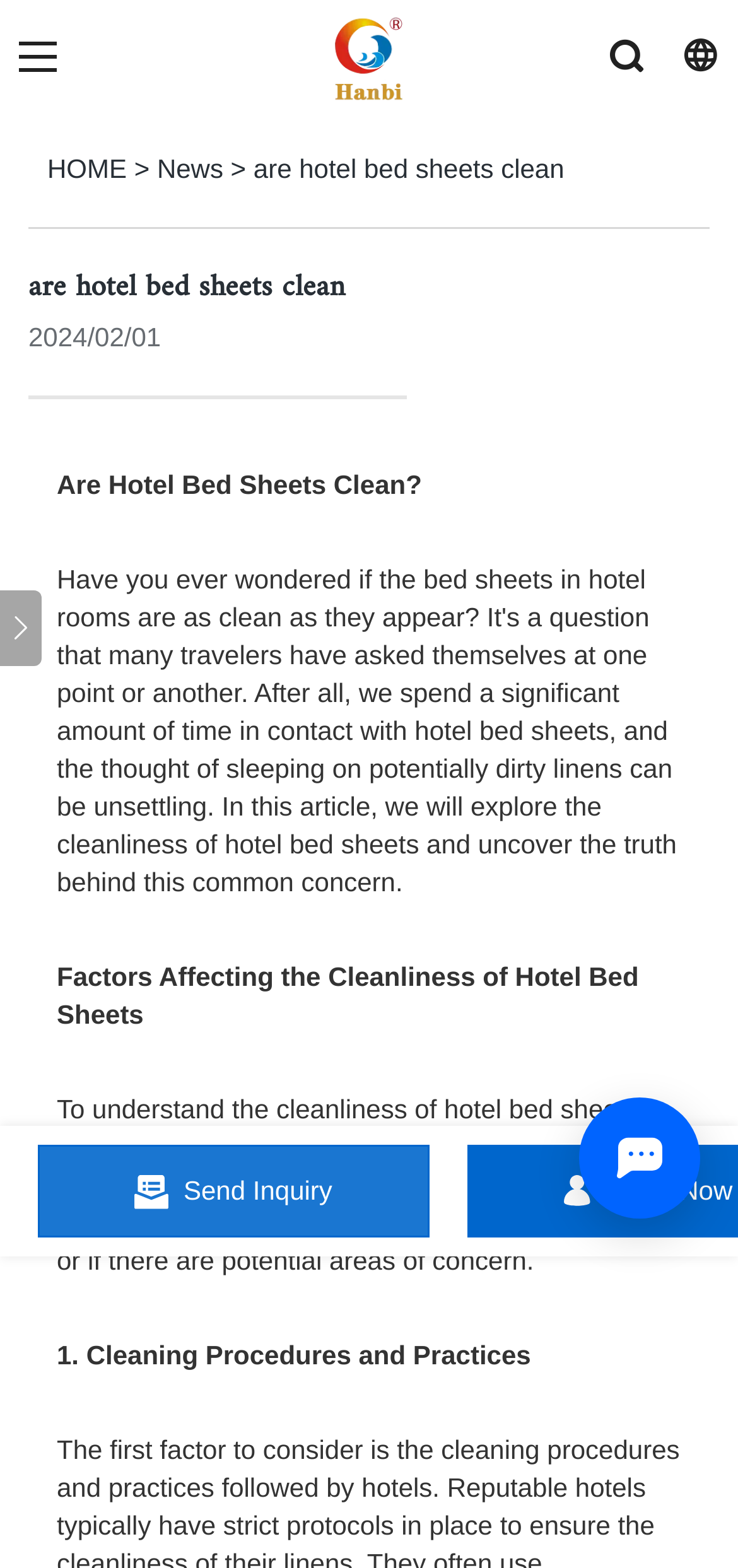Using the provided description jaguar.com, find the bounding box coordinates for the UI element. Provide the coordinates in (top-left x, top-left y, bottom-right x, bottom-right y) format, ensuring all values are between 0 and 1.

None